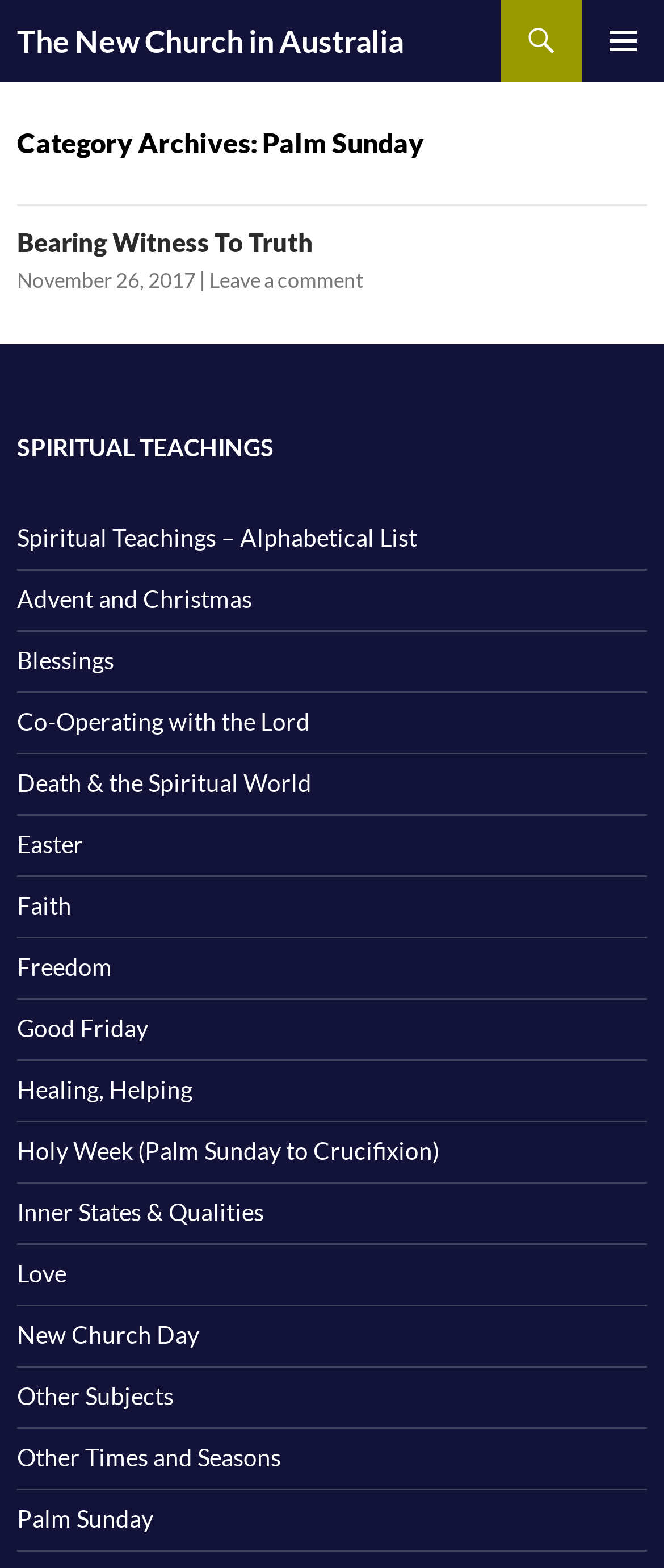What is the headline of the webpage?

The New Church in Australia